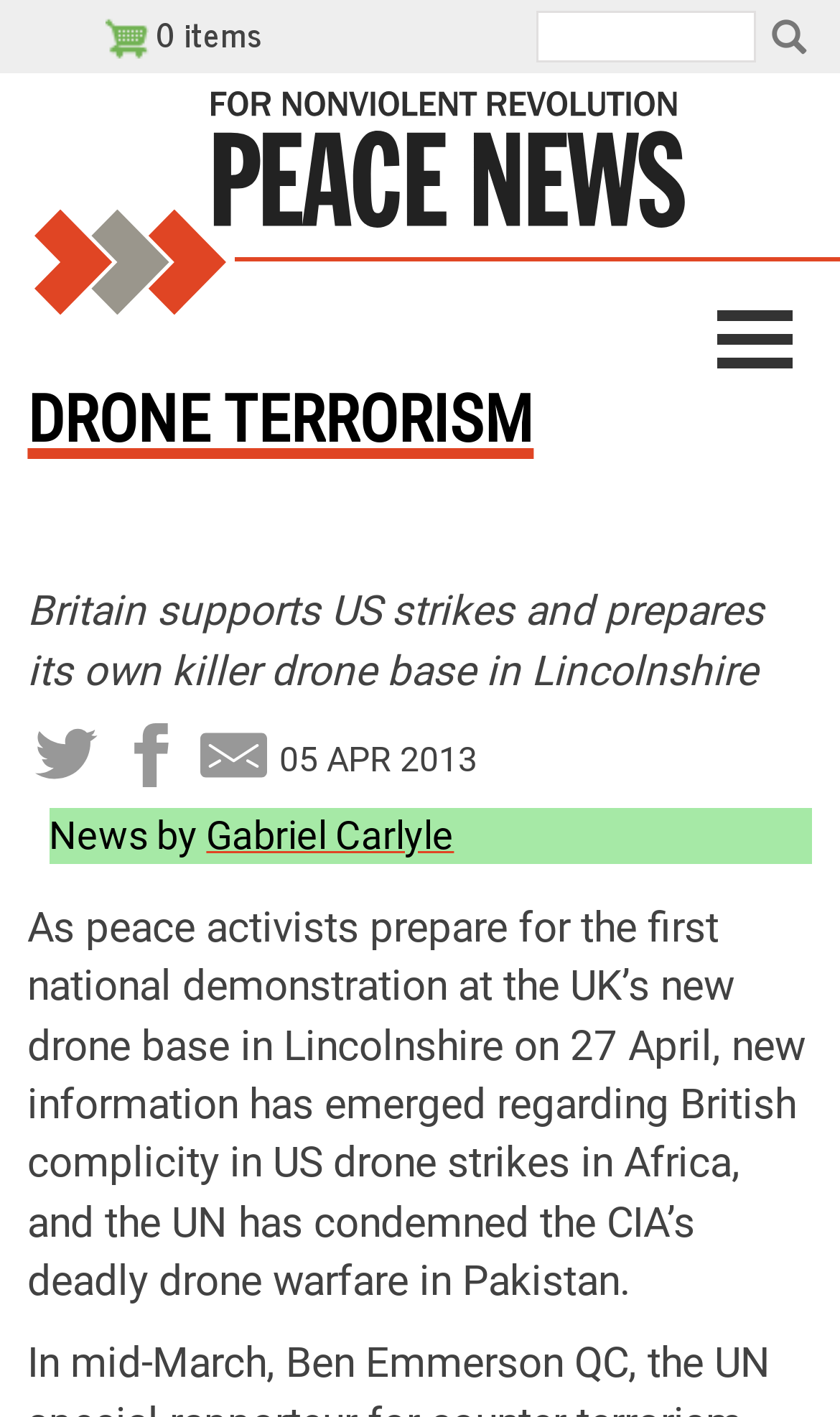What is the logo of the website?
Please give a detailed and elaborate explanation in response to the question.

The logo of the website is 'Peace news logo' which is an image located at the top left corner of the webpage, with a bounding box of [0.25, 0.087, 0.814, 0.13].